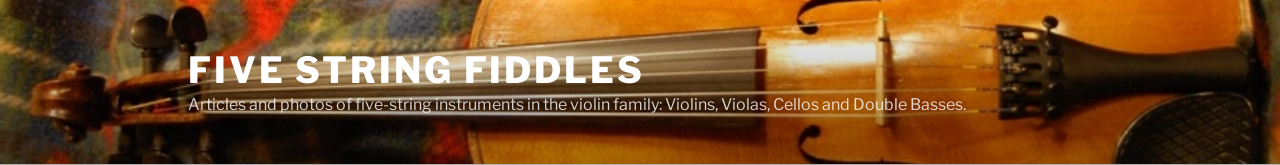Describe all the elements and aspects of the image comprehensively.

This image features a close-up view of a five-string fiddle, showcasing its intricate craftsmanship and rich details. The fiddle is elegantly positioned, revealing its curved body, gracefully tapered neck, and finely crafted scroll. This visual is part of the "Five String Fiddles" section, which highlights articles and photos dedicated to five-string instruments within the violin family, including violins, violas, cellos, and double basses. The background presents a colorful textile, enhancing the warm aesthetic associated with string instruments and traditional craftsmanship. This thematic element invites viewers to explore the artistry and intricacies of five-string instruments.